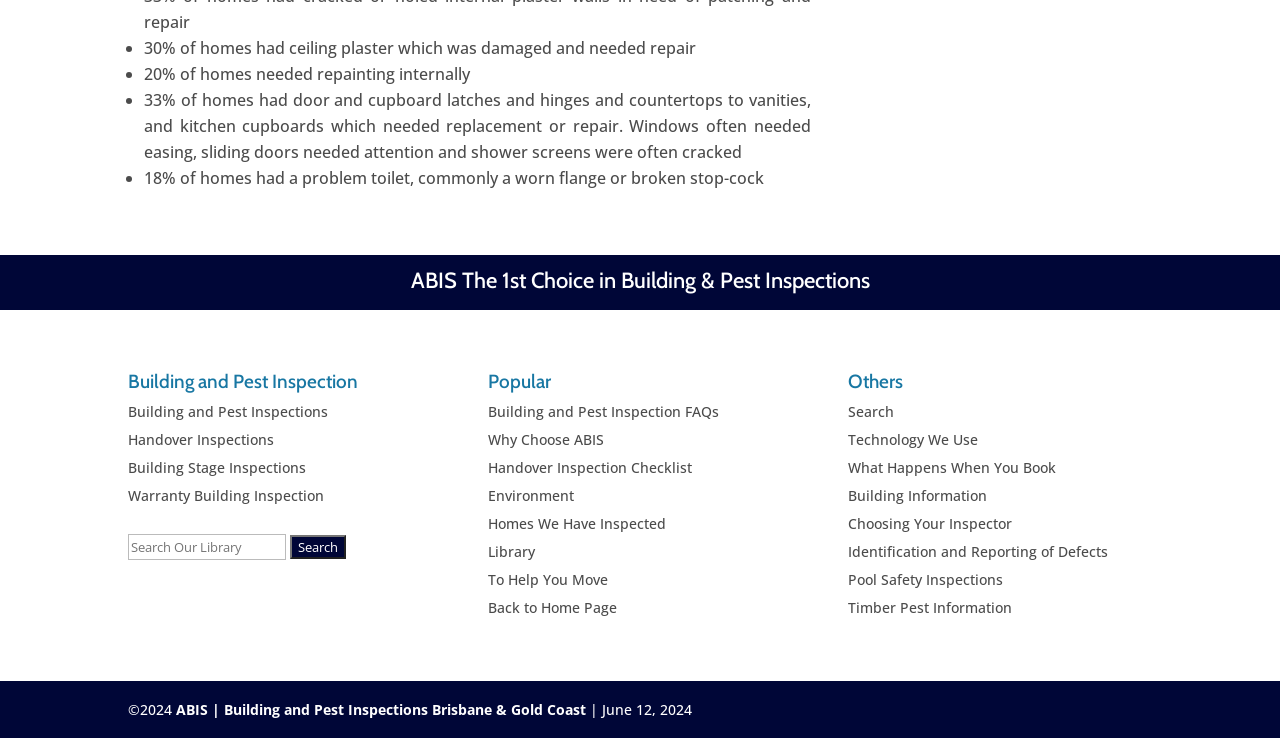Please specify the bounding box coordinates of the area that should be clicked to accomplish the following instruction: "Click on COOK BOOK". The coordinates should consist of four float numbers between 0 and 1, i.e., [left, top, right, bottom].

None